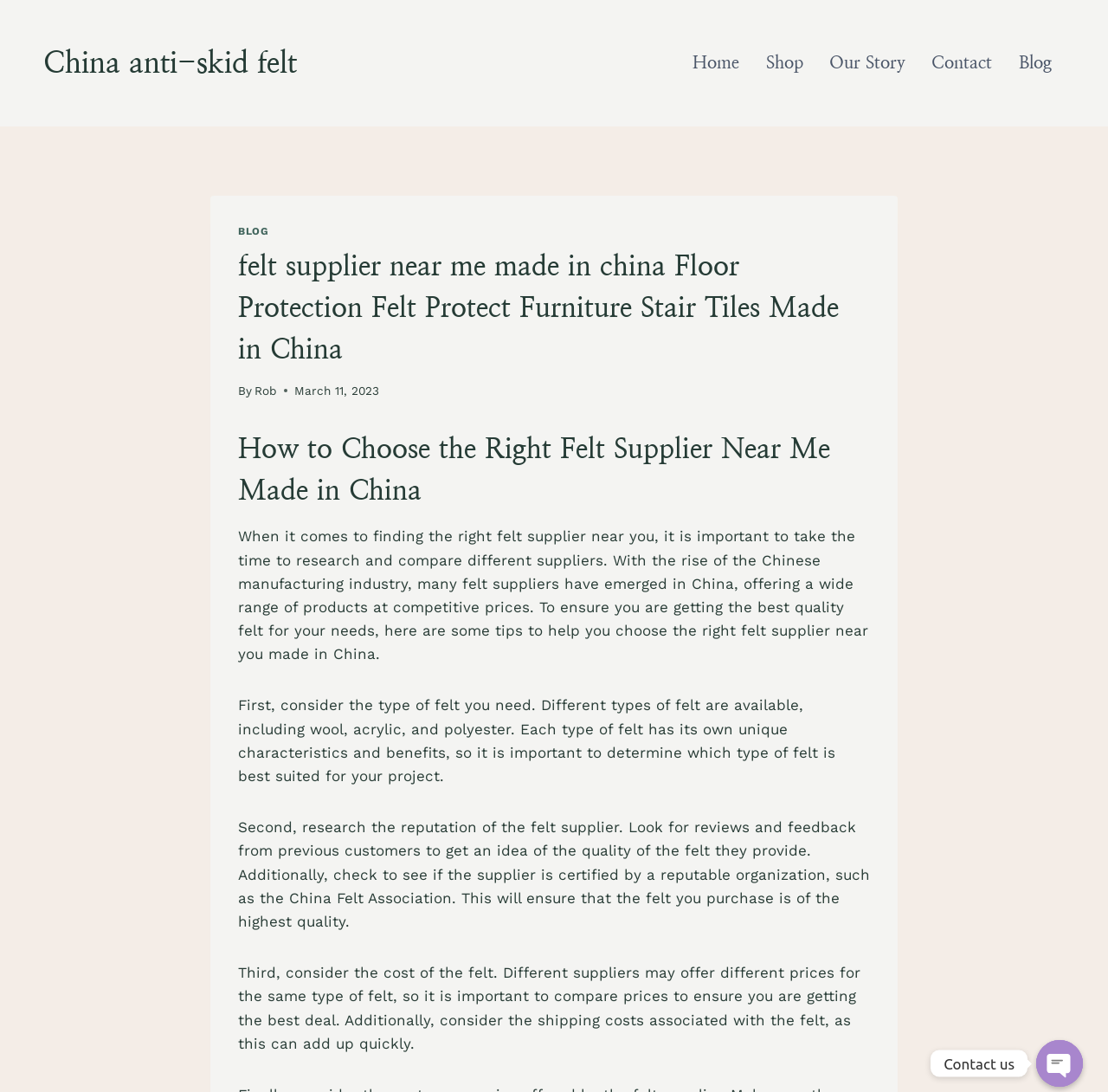Identify and provide the bounding box coordinates of the UI element described: "China anti-skid felt". The coordinates should be formatted as [left, top, right, bottom], with each number being a float between 0 and 1.

[0.039, 0.042, 0.268, 0.074]